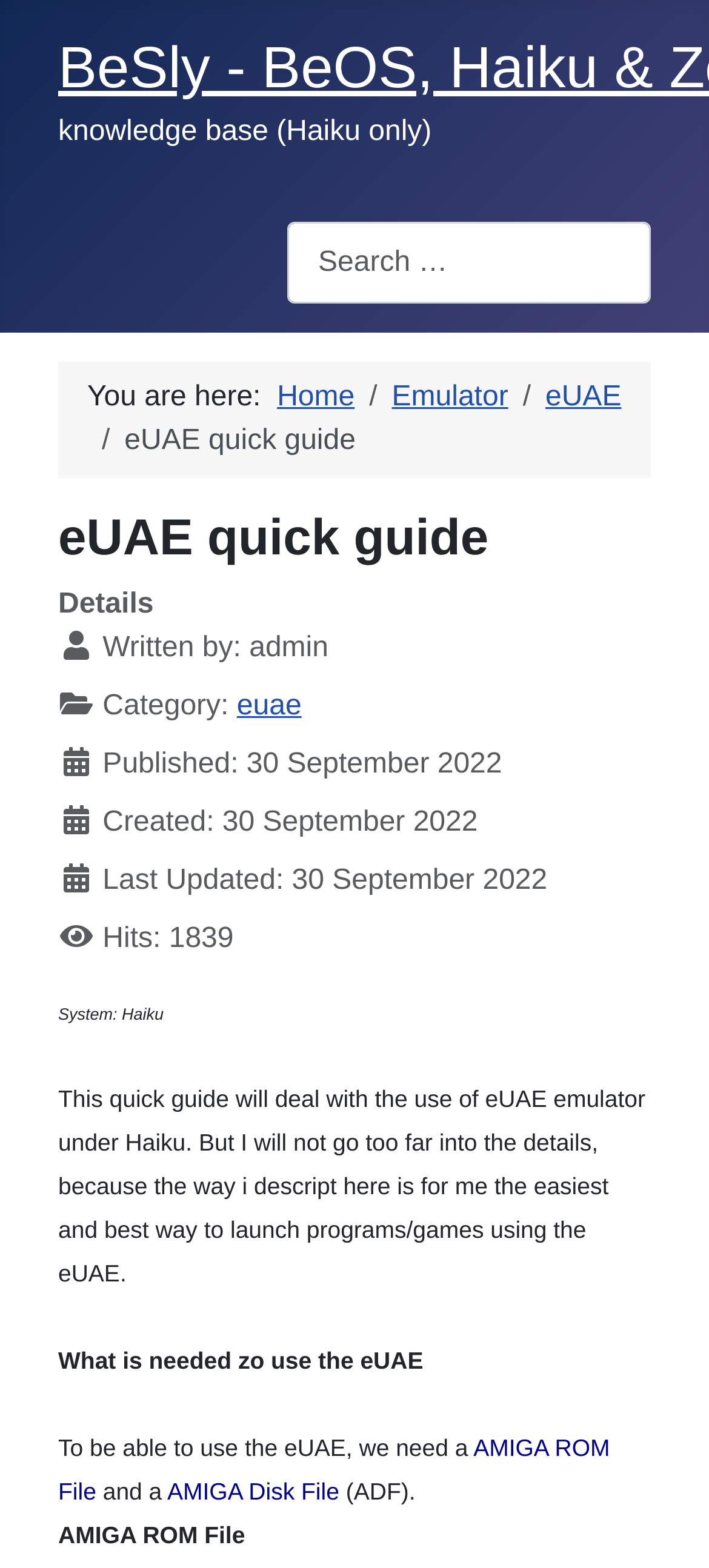What is the category of the article?
From the details in the image, provide a complete and detailed answer to the question.

The category of the article is 'euae', which is mentioned in the description list detail section, specifically in the text 'Category: euae'.